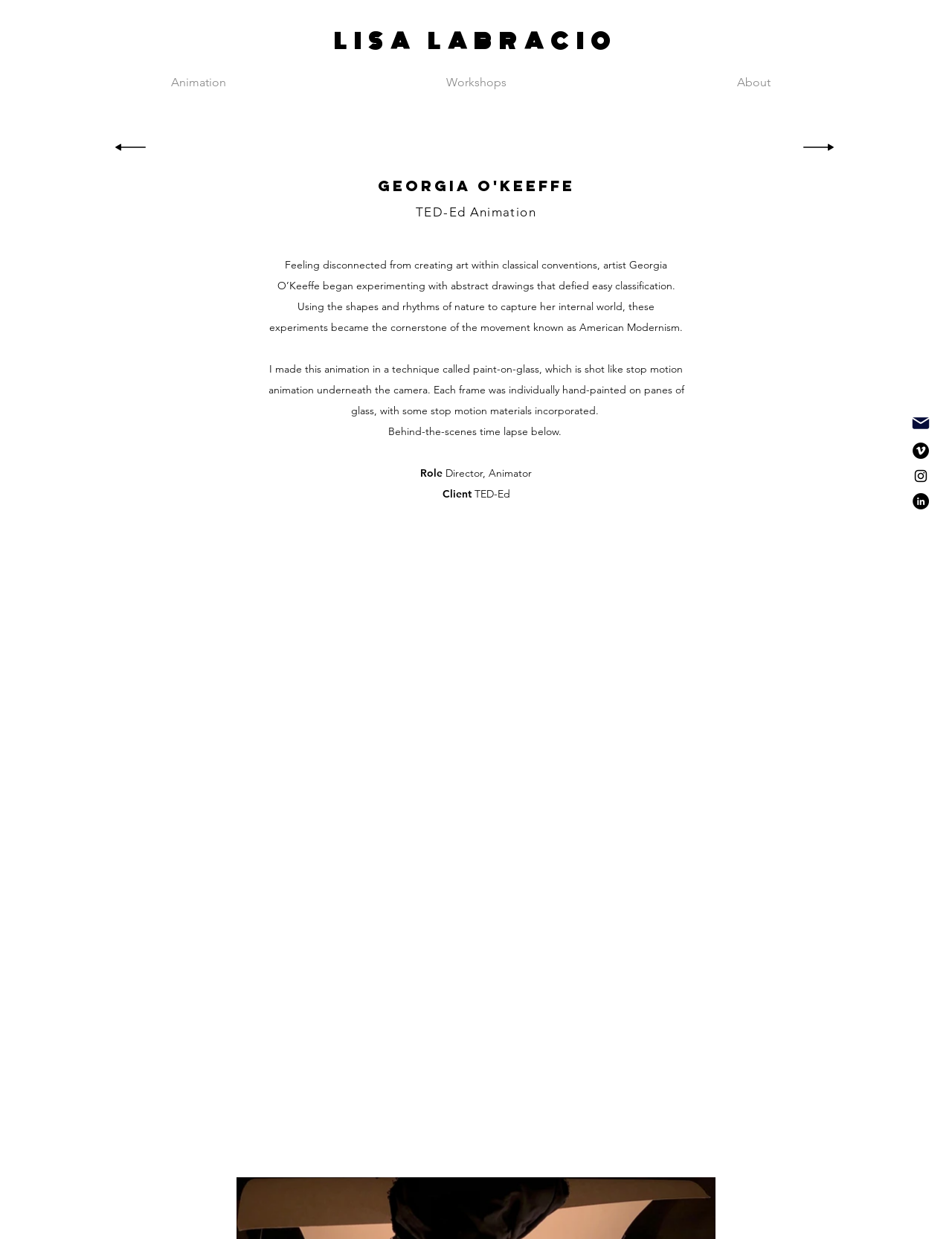Calculate the bounding box coordinates of the UI element given the description: "Animation".

[0.062, 0.054, 0.355, 0.068]